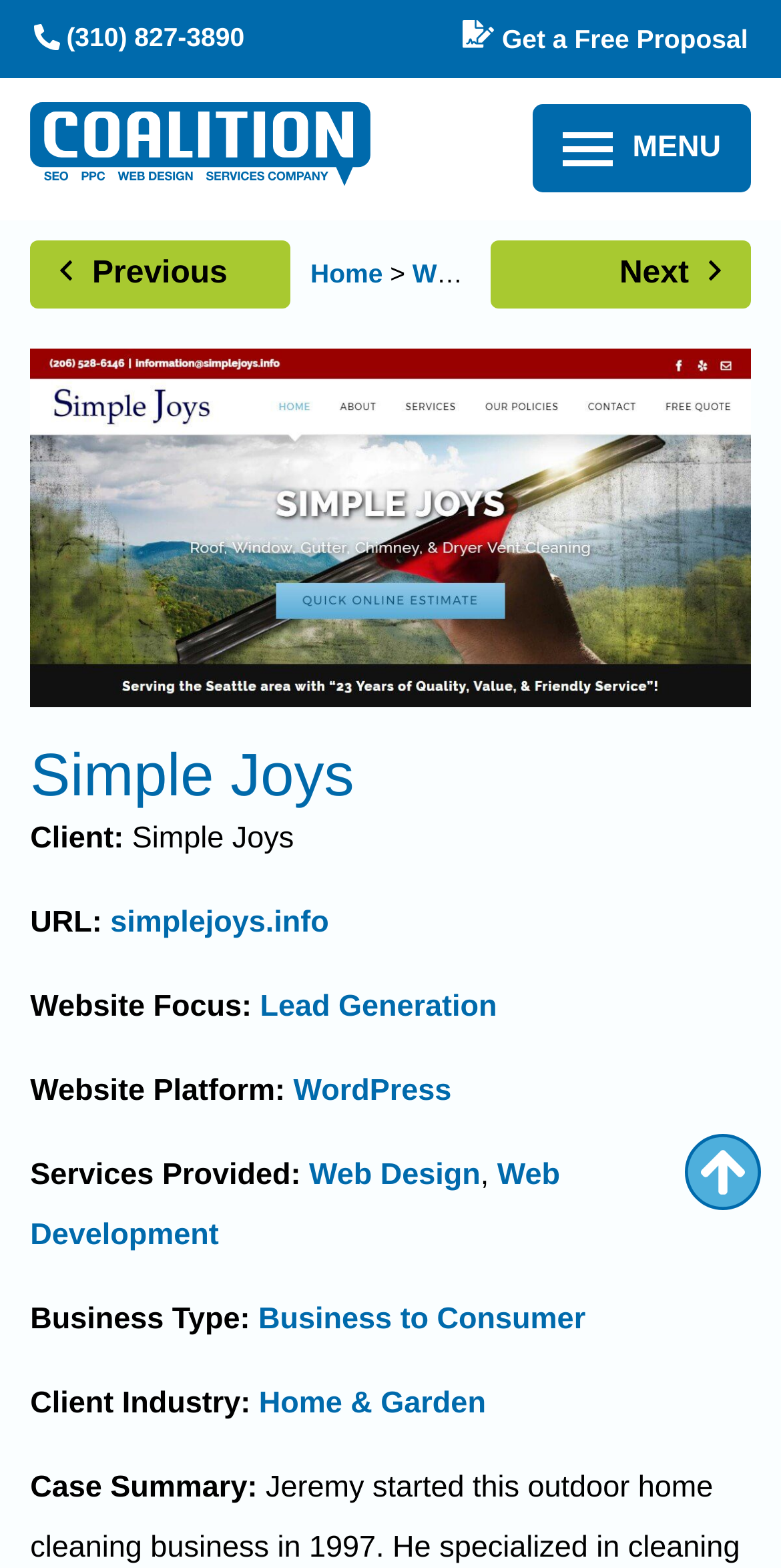Describe all significant elements and features of the webpage.

This webpage is about a case study of a website design and development project for a client named Simple Joys. At the top of the page, there are two links: "Contact Us" with a phone number and "Get a Free Proposal". Below these links, there is a logo of Coalition Technologies, which is an image accompanied by a link to the company's website.

To the right of the logo, there is a menu toggle button labeled "MENU". The main menu consists of links to "Home", "Web Design", and "Previous" and "Next" navigation buttons. 

Below the menu, there is a heading that reads "Simple Joys", which is the title of the case study. Underneath the heading, there are several sections of text that provide details about the project. These sections include the client's name, URL, website focus, platform, services provided, business type, and industry.

On the bottom right of the page, there are two buttons: "Scroll to page top" and "Open Chat". The "Scroll to page top" button is positioned near the bottom of the page, while the "Open Chat" button is located at the very bottom right corner of the page.